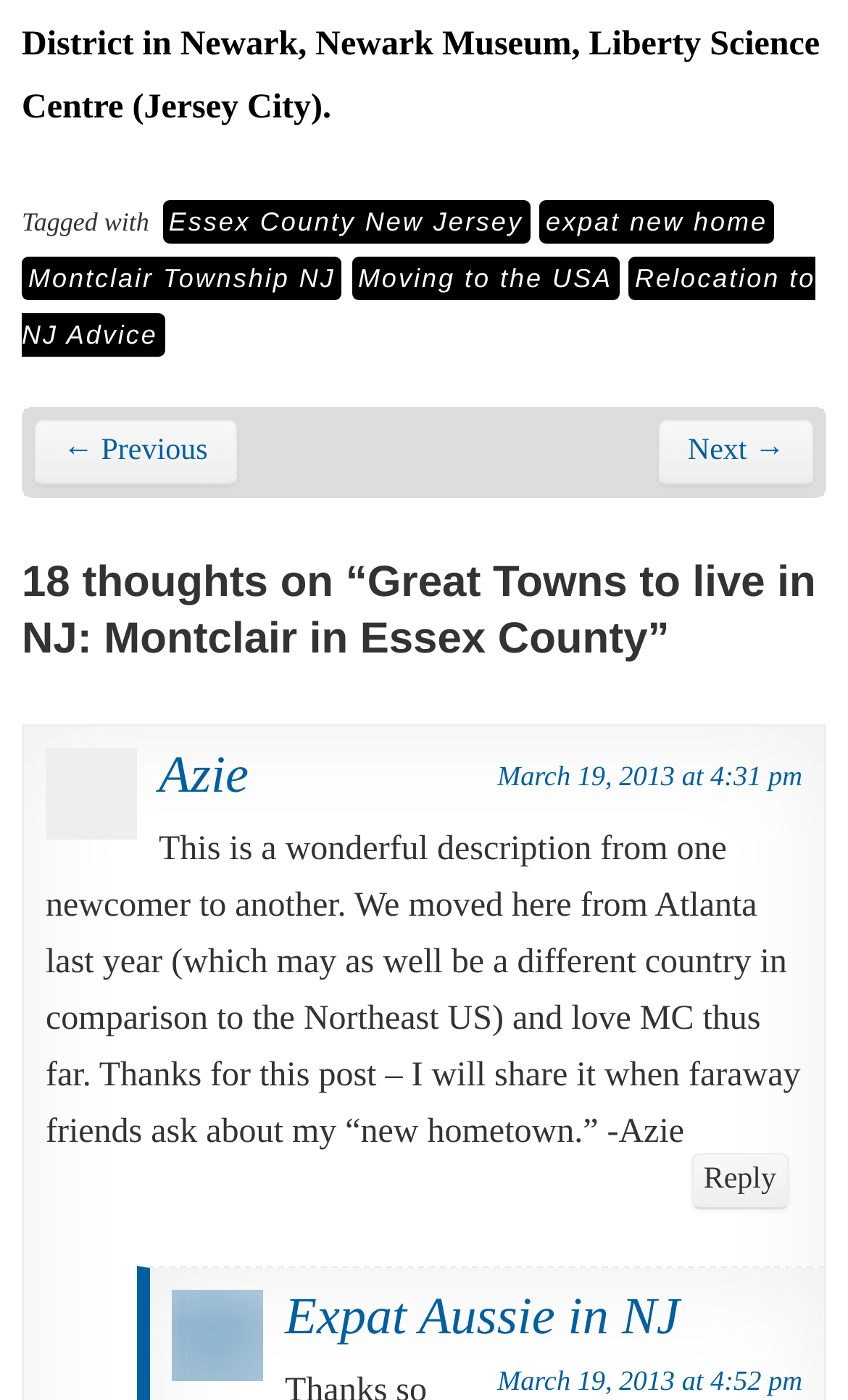Respond with a single word or phrase to the following question: What is the purpose of the links '← Previous' and 'Next →'?

Navigation